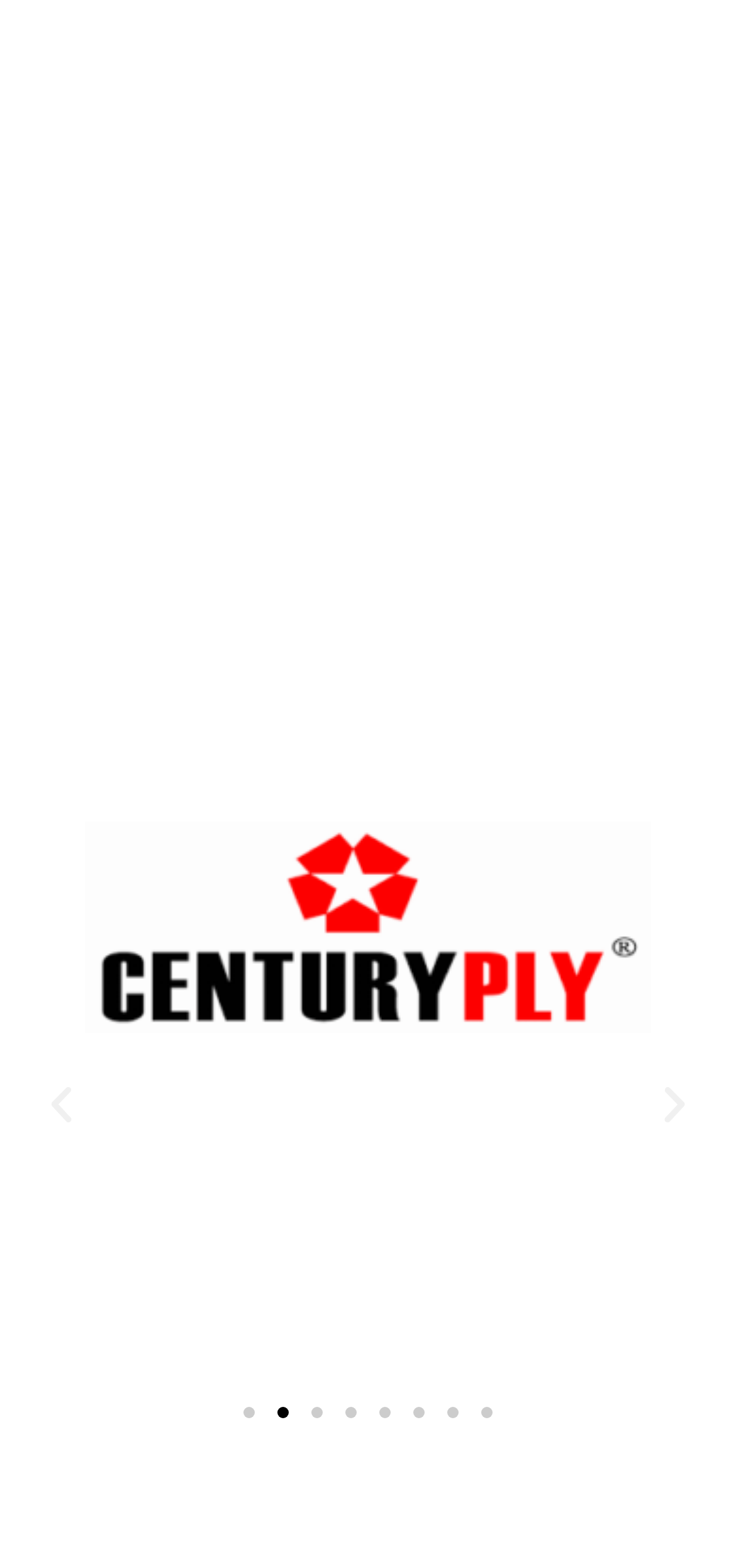Can you find the bounding box coordinates for the element to click on to achieve the instruction: "go to previous slide"?

[0.051, 0.69, 0.115, 0.72]